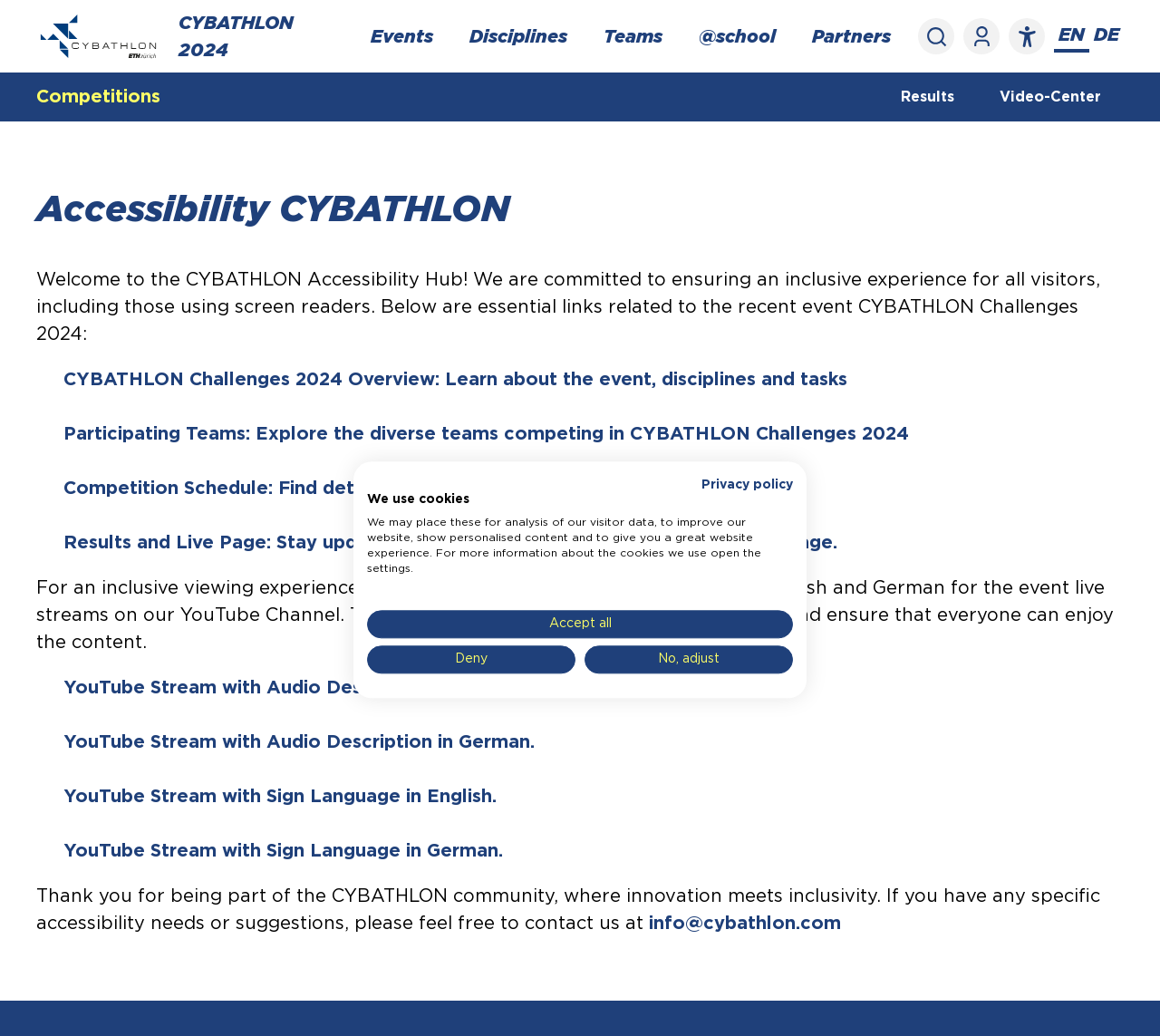Determine the bounding box for the described HTML element: "aria-label="Log In"". Ensure the coordinates are four float numbers between 0 and 1 in the format [left, top, right, bottom].

[0.83, 0.017, 0.862, 0.052]